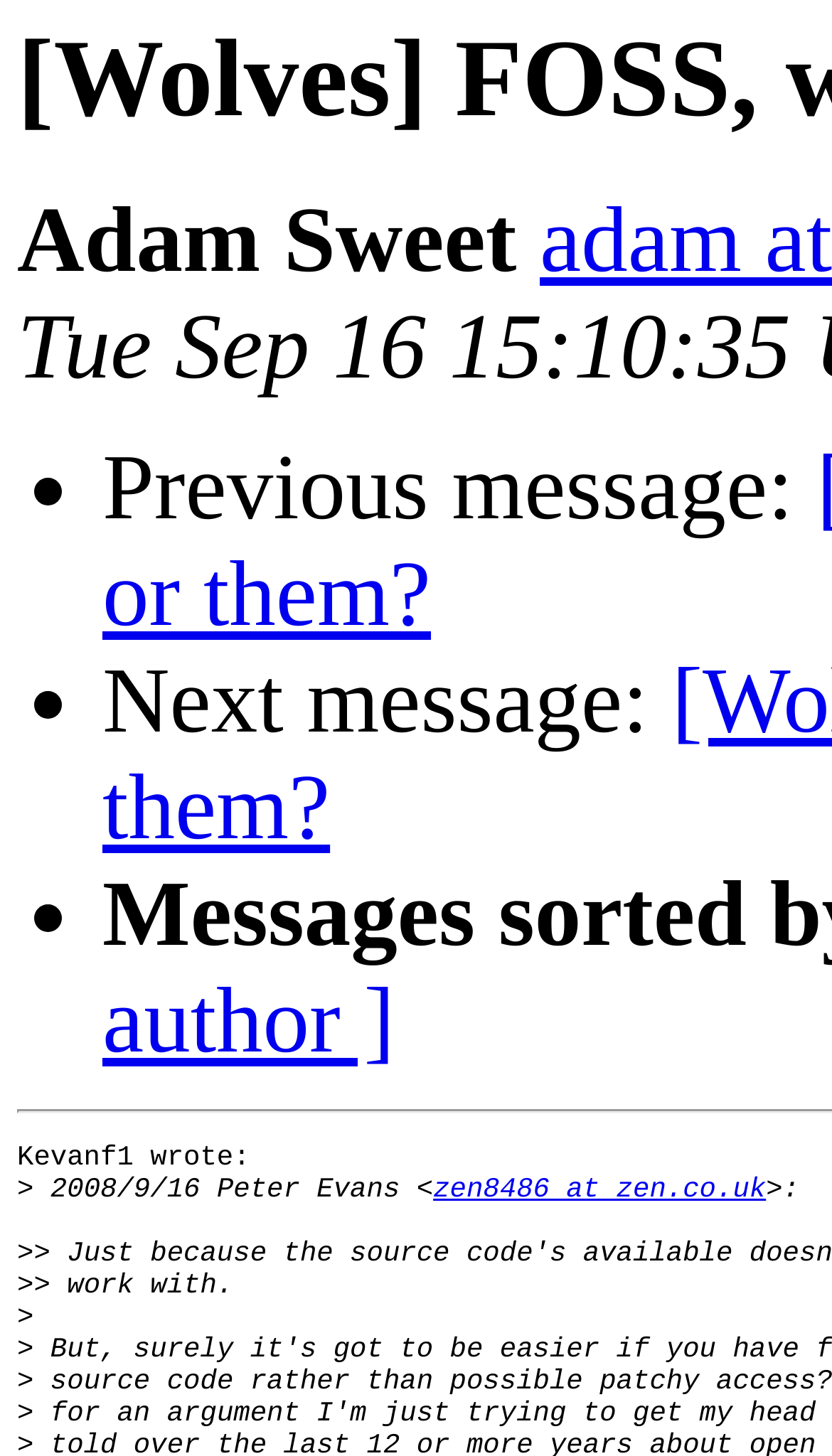Given the following UI element description: "zen8486 at zen.co.uk", find the bounding box coordinates in the webpage screenshot.

[0.522, 0.806, 0.924, 0.828]